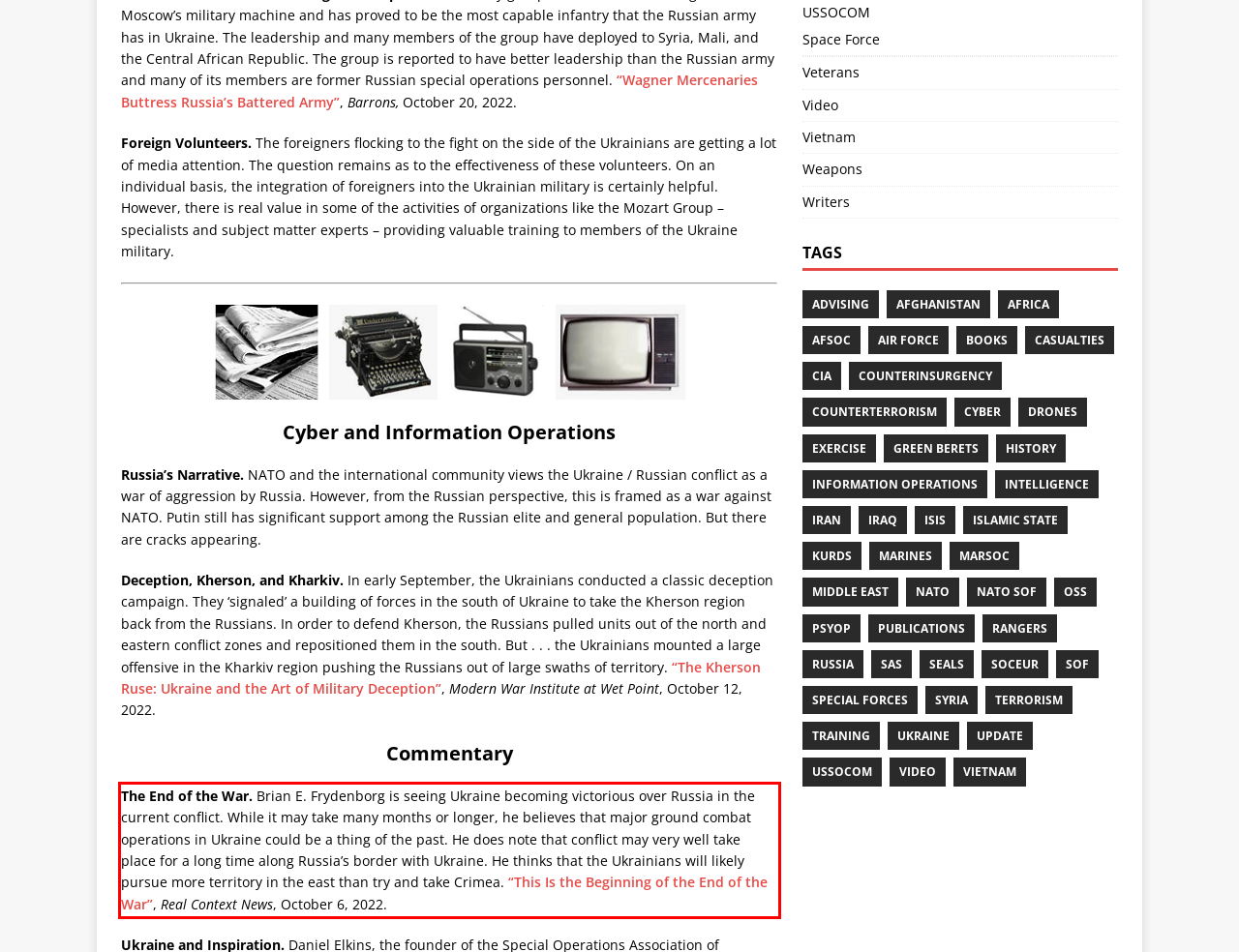There is a UI element on the webpage screenshot marked by a red bounding box. Extract and generate the text content from within this red box.

The End of the War. Brian E. Frydenborg is seeing Ukraine becoming victorious over Russia in the current conflict. While it may take many months or longer, he believes that major ground combat operations in Ukraine could be a thing of the past. He does note that conflict may very well take place for a long time along Russia’s border with Ukraine. He thinks that the Ukrainians will likely pursue more territory in the east than try and take Crimea. “This Is the Beginning of the End of the War”, Real Context News, October 6, 2022.